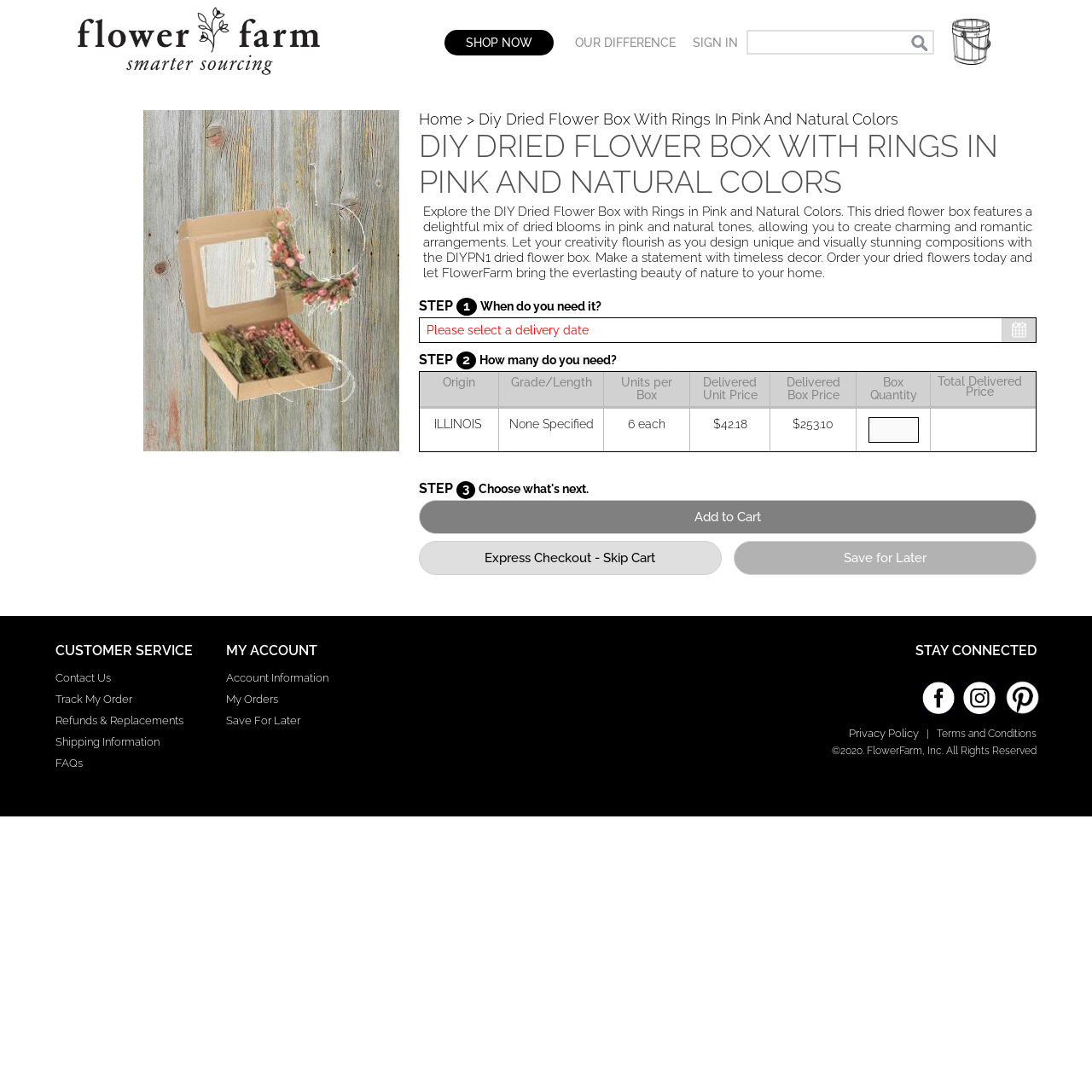Using the elements shown in the image, answer the question comprehensively: How many units are in each box?

The number of units in each box can be found in the table element on the webpage, which is '6 each'.